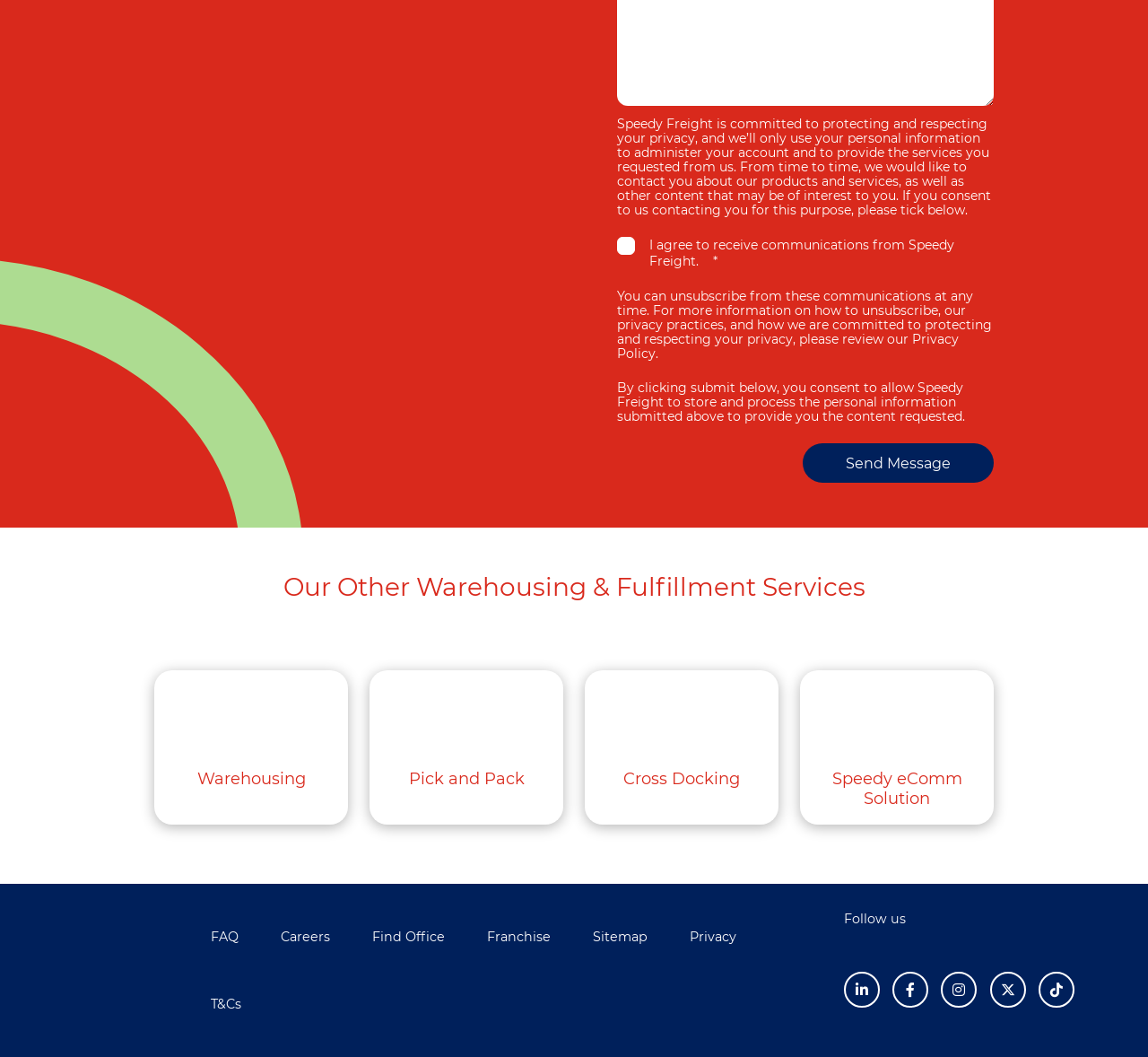Provide the bounding box coordinates of the UI element this sentence describes: "Pick and Pack".

[0.322, 0.634, 0.491, 0.793]